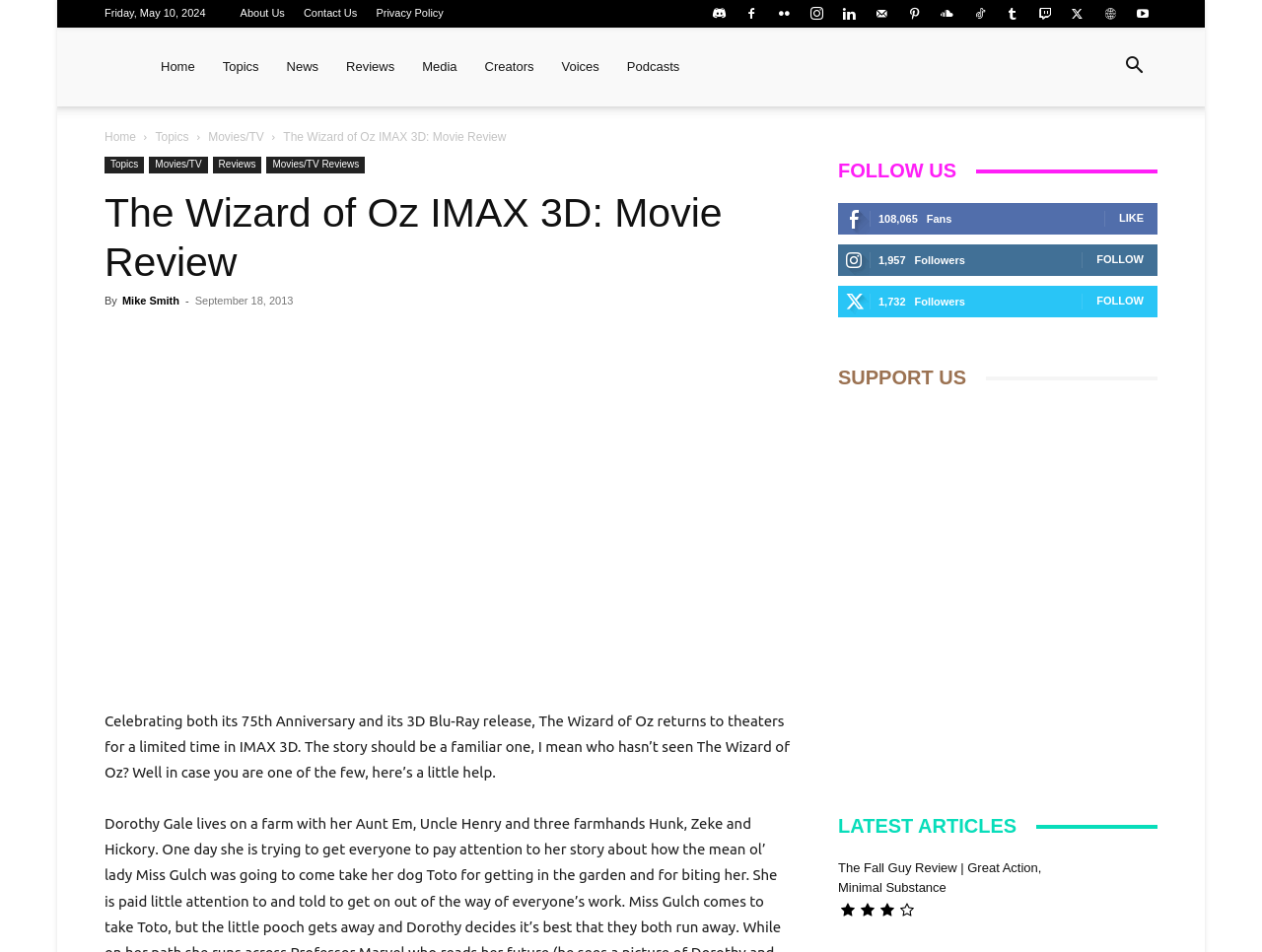Locate the bounding box coordinates of the clickable area needed to fulfill the instruction: "Visit the About Us page".

[0.19, 0.007, 0.226, 0.02]